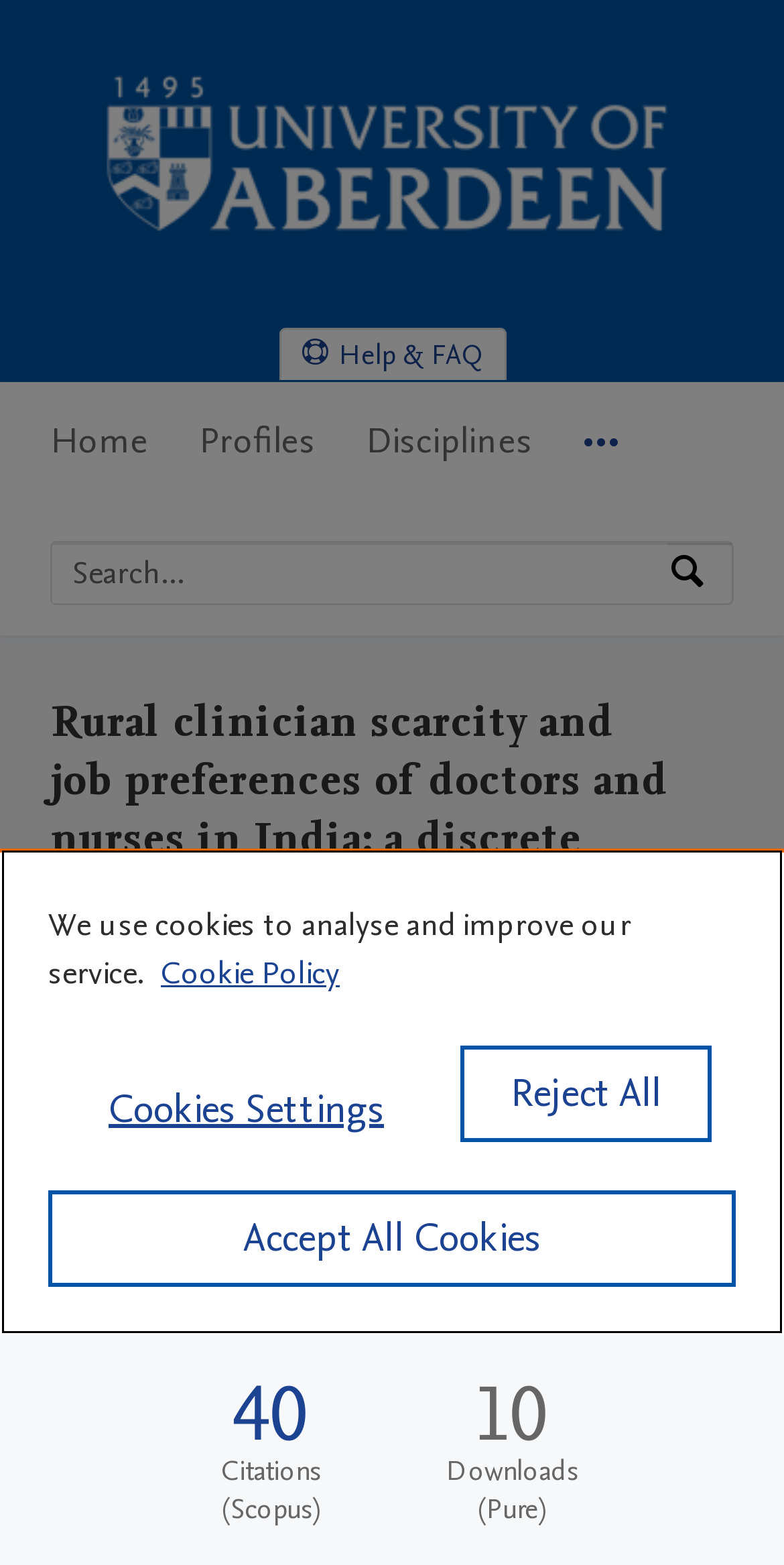Give a complete and precise description of the webpage's appearance.

The webpage is a research portal from the University of Aberdeen, displaying a specific research output titled "Rural clinician scarcity and job preferences of doctors and nurses in India: a discrete choice experiment". 

At the top, there are three "Skip to" links, followed by the University of Aberdeen Research Portal logo and a link to the portal's home page. A help and FAQ link is located to the right of the logo. 

Below the logo, there is a main navigation menu with five menu items: Home, Profiles, Disciplines, and More navigation options. 

A search bar is located below the navigation menu, with a placeholder text "Search by expertise, name or affiliation" and a search button to the right. 

The main content of the page is divided into sections. The first section displays the title of the research output, followed by the authors' names, including Krishna D Rao, Mandy Ryan, and others. 

The next section shows the research output's affiliation, which is the Institute of Applied Health Sciences under the category of Applied Health Sciences. 

Below that, there is a section describing the research output, indicating that it is a contribution to a journal, specifically an article. The article is peer-reviewed, and there are 40 sources from Scopus. The section also displays the number of citations and total downloads for the work. 

At the bottom of the page, there is a cookie banner with a privacy alert dialog. The dialog provides information about the use of cookies and offers options to adjust cookie settings, reject all cookies, or accept all cookies.